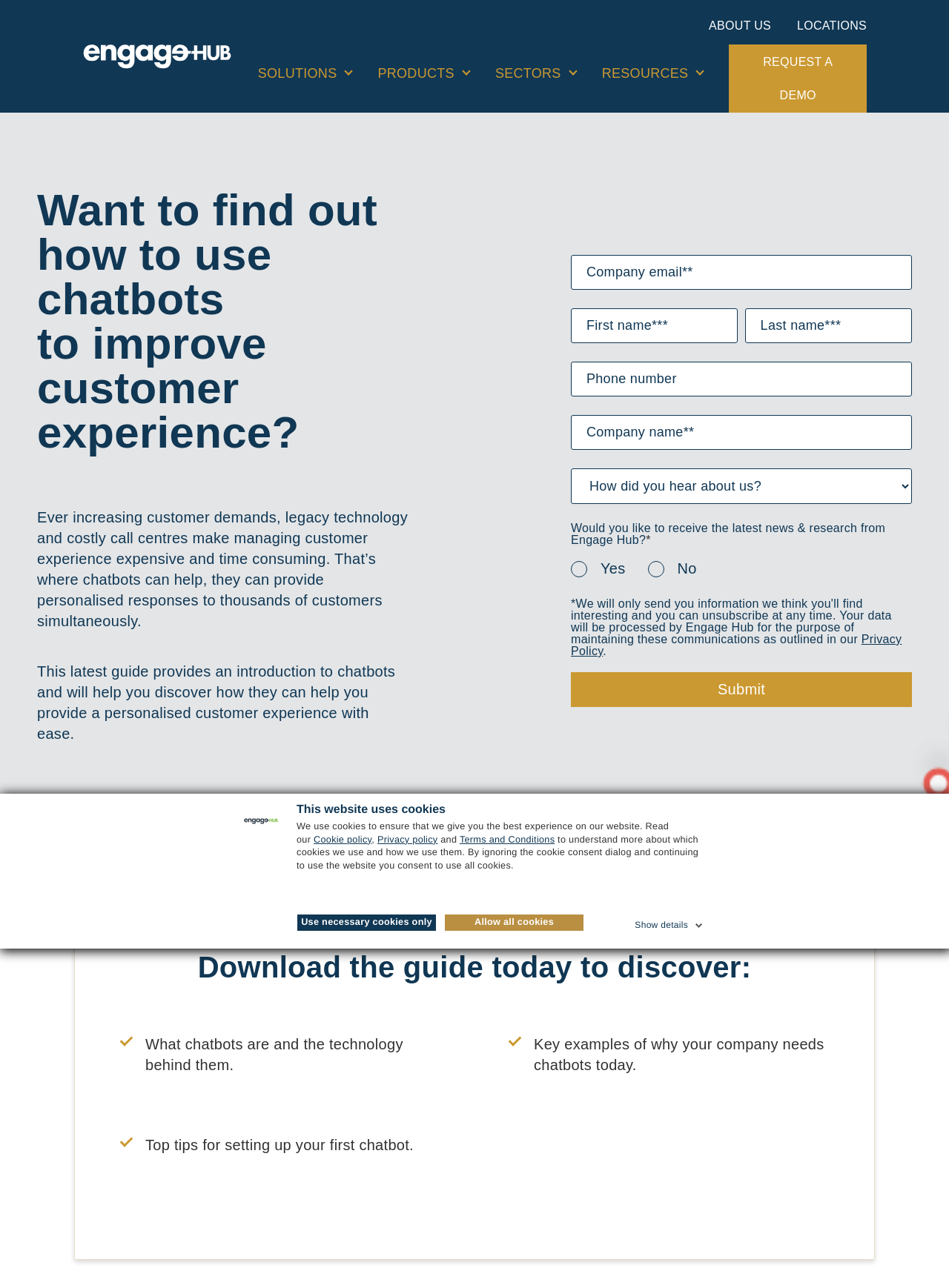Offer an in-depth caption of the entire webpage.

This webpage is about AI-powered chatbots and their role in providing personalized customer experiences. At the top, there is a navigation menu with links to "ABOUT US", "LOCATIONS", "SOLUTIONS", "PRODUCTS", "SECTORS", "RESOURCES", and "REQUEST A DEMO". Below the navigation menu, there is a dialog box with a logo, a heading "This website uses cookies", and a description of the website's cookie policy. The dialog box also contains links to "Cookie policy", "Privacy policy", and "Terms and Conditions".

The main content of the webpage starts with a heading "Want to find out how to use chatbots to improve customer experience?" followed by a paragraph explaining the challenges of managing customer experience and how chatbots can help. There is another paragraph introducing a guide to chatbots and how they can provide personalized customer experiences.

Below the introductory text, there is a form with fields for company email, name, phone, company name, and how did you hear about us. The form also includes a checkbox to receive the latest news and research from Engage Hub.

On the right side of the form, there is a section with a heading "Download the guide today to discover:" followed by three bullet points describing what the guide covers: what chatbots are, why companies need them, and tips for setting up the first chatbot.

At the bottom of the webpage, there is a button to submit the form and download the guide.